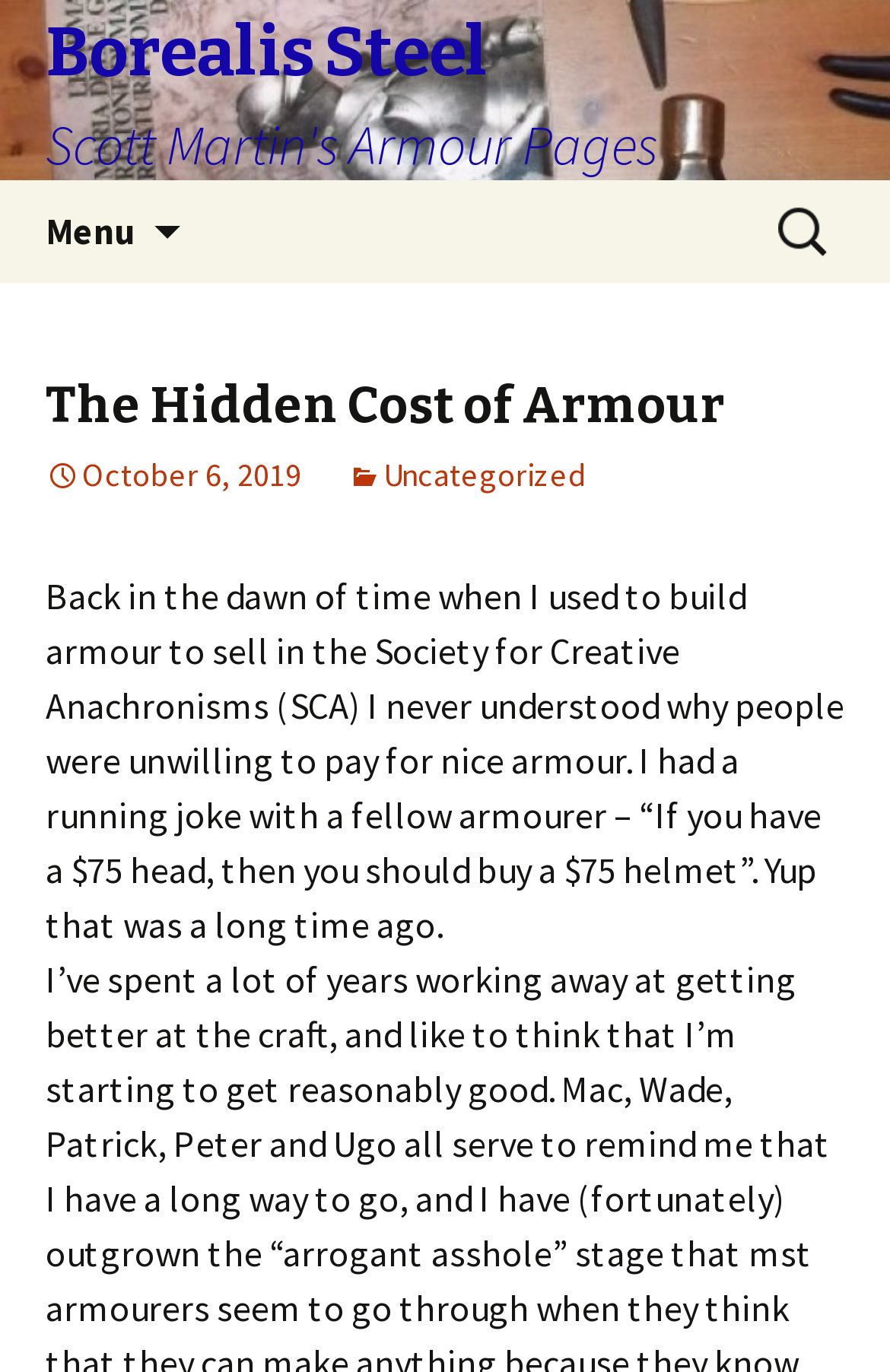Provide the bounding box coordinates of the HTML element described by the text: "Menu". The coordinates should be in the format [left, top, right, bottom] with values between 0 and 1.

[0.0, 0.131, 0.203, 0.206]